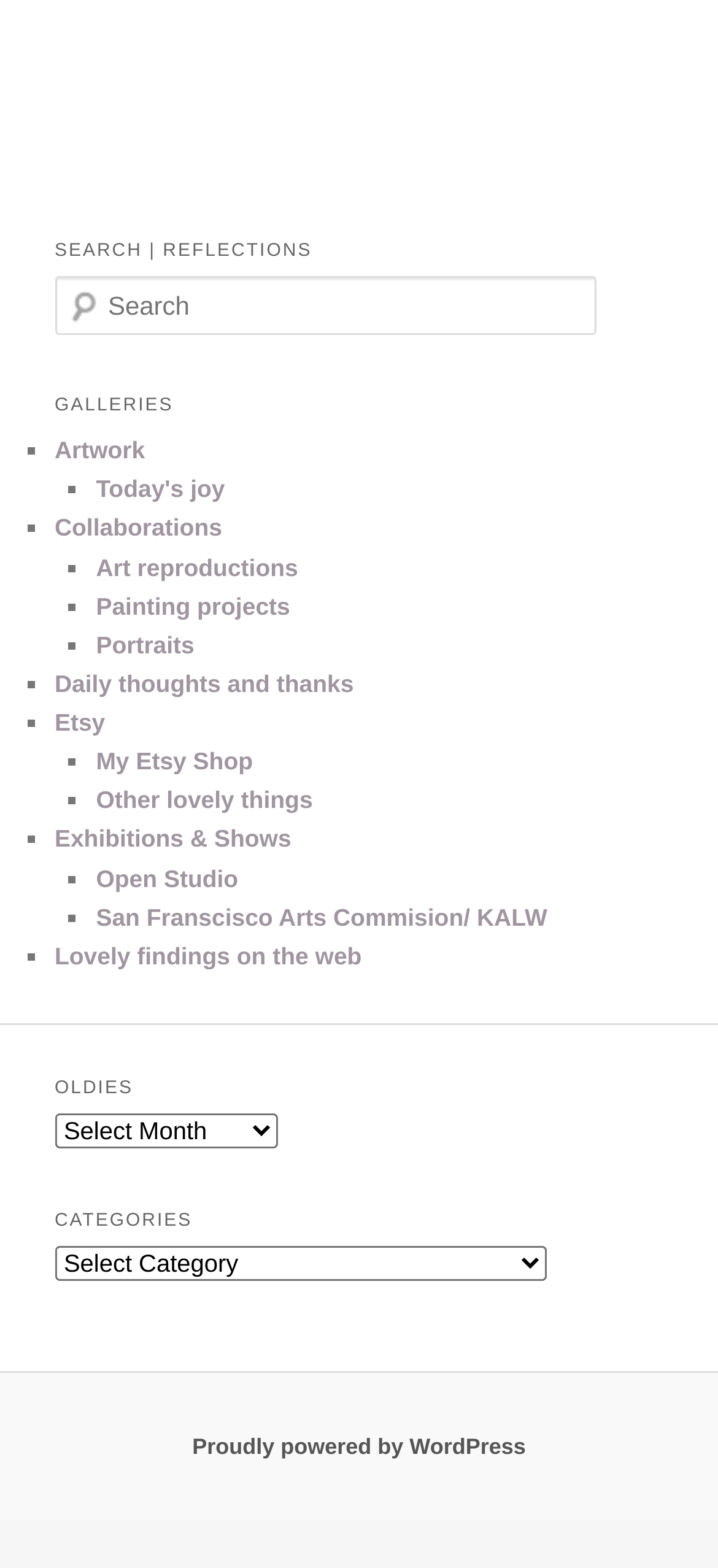Please specify the coordinates of the bounding box for the element that should be clicked to carry out this instruction: "View recent posts". The coordinates must be four float numbers between 0 and 1, formatted as [left, top, right, bottom].

None